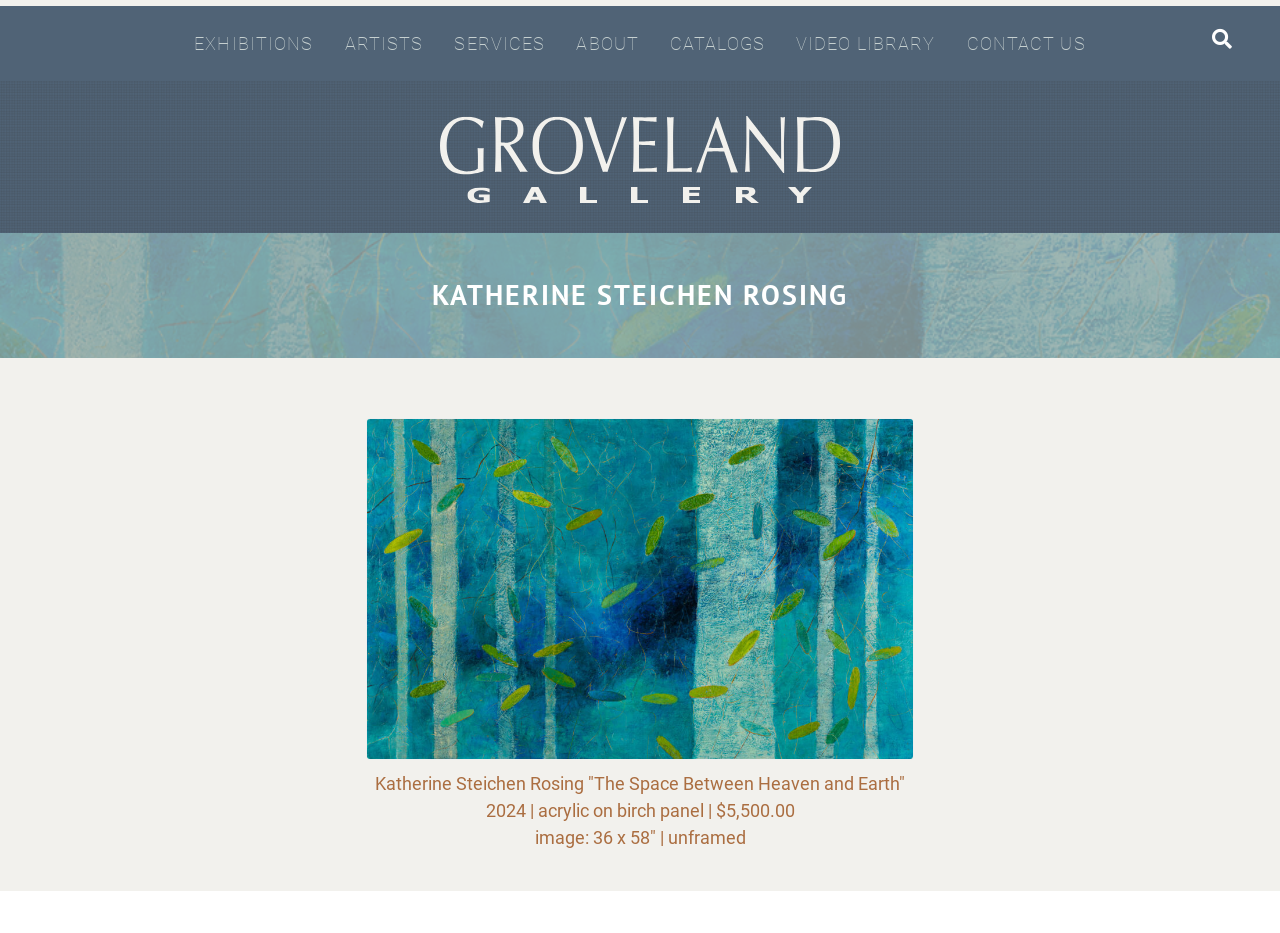Explain the contents of the webpage comprehensively.

The webpage is about Katherine Steichen Rosing, an artist, and her work is showcased on the Groveland Gallery website. At the top of the page, there is a navigation menu with 7 links: EXHIBITIONS, ARTISTS, SERVICES, ABOUT, CATALOGS, VIDEO LIBRARY, and CONTACT US. These links are aligned horizontally and take up most of the top section of the page.

Below the navigation menu, there is a search link on the top right corner. Underneath the search link, there is a large image that spans almost the entire width of the page. Above the image, there is a heading that reads "KATHERINE STEICHEN ROSING" in a prominent font.

Below the image, there is a section that showcases one of Katherine Steichen Rosing's artworks. The artwork is described as "The Space Between Heaven and Earth" and is accompanied by an image of the artwork. The image is positioned to the left of the artwork's description, which includes details such as the medium, size, and price. The description is divided into two lines of text, with the first line providing the artwork's details and the second line providing additional information about the artwork's dimensions.